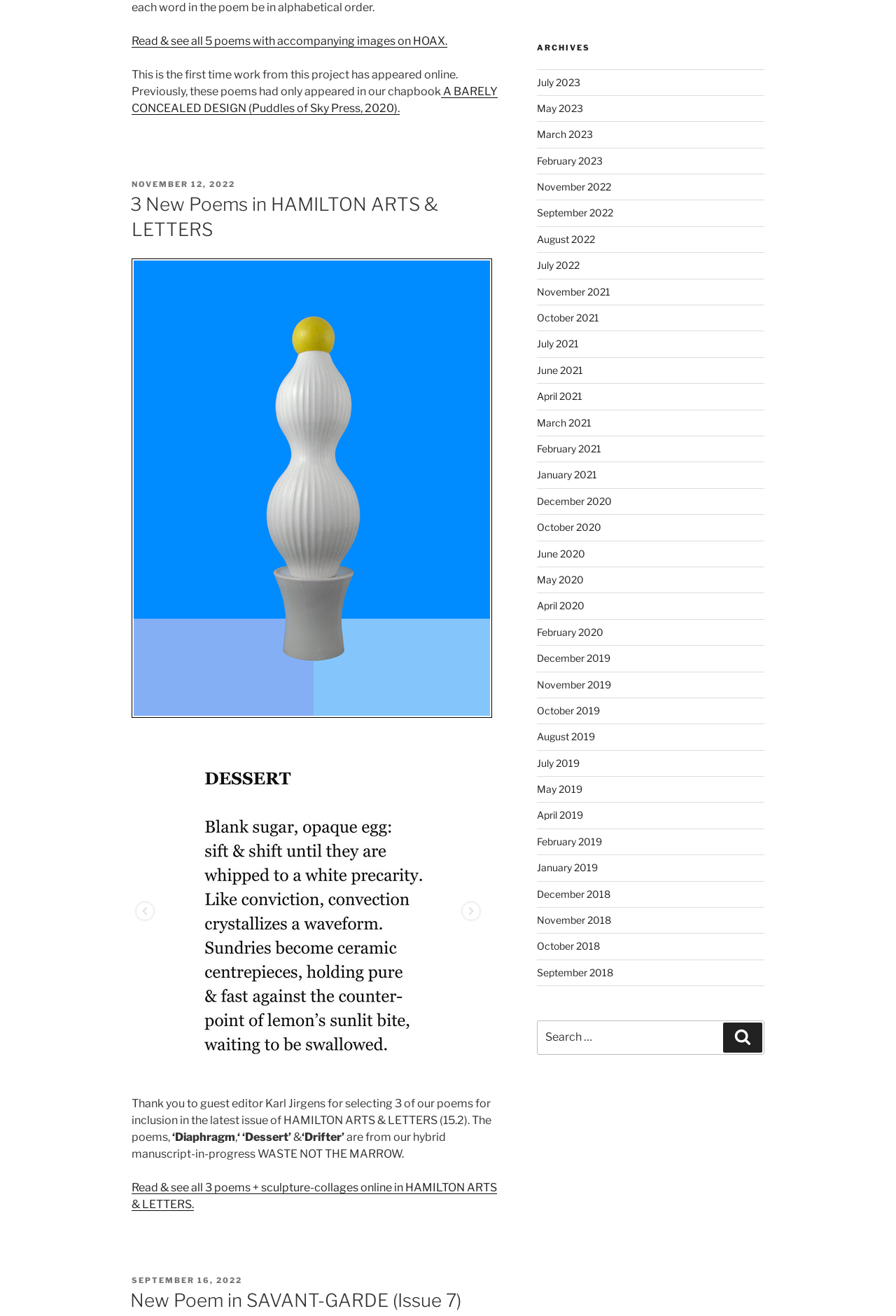Please specify the bounding box coordinates of the clickable section necessary to execute the following command: "Go to archives".

[0.599, 0.033, 0.853, 0.041]